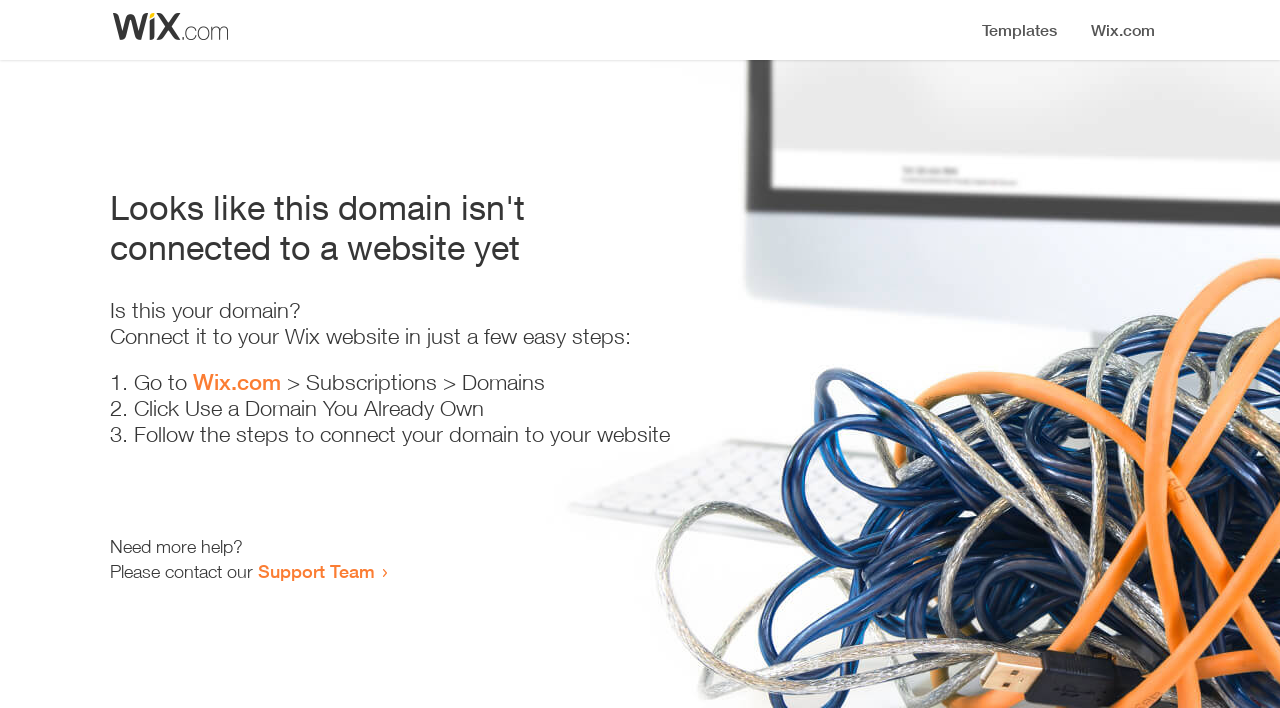Where can I find the subscriptions and domains section?
Answer the question with a single word or phrase, referring to the image.

Wix.com